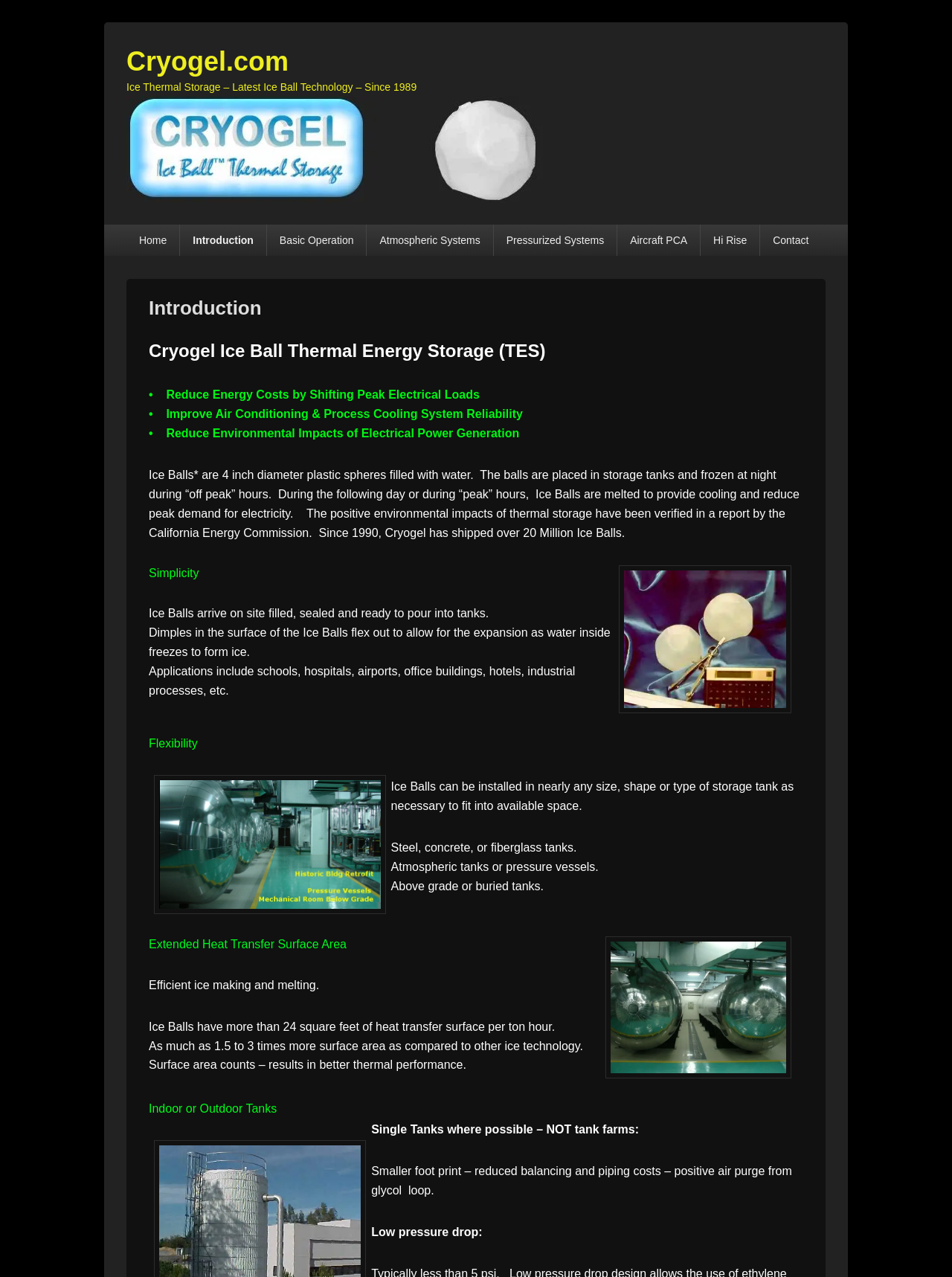Determine the bounding box coordinates for the clickable element to execute this instruction: "Click on the 'Introduction' link". Provide the coordinates as four float numbers between 0 and 1, i.e., [left, top, right, bottom].

[0.189, 0.176, 0.28, 0.2]